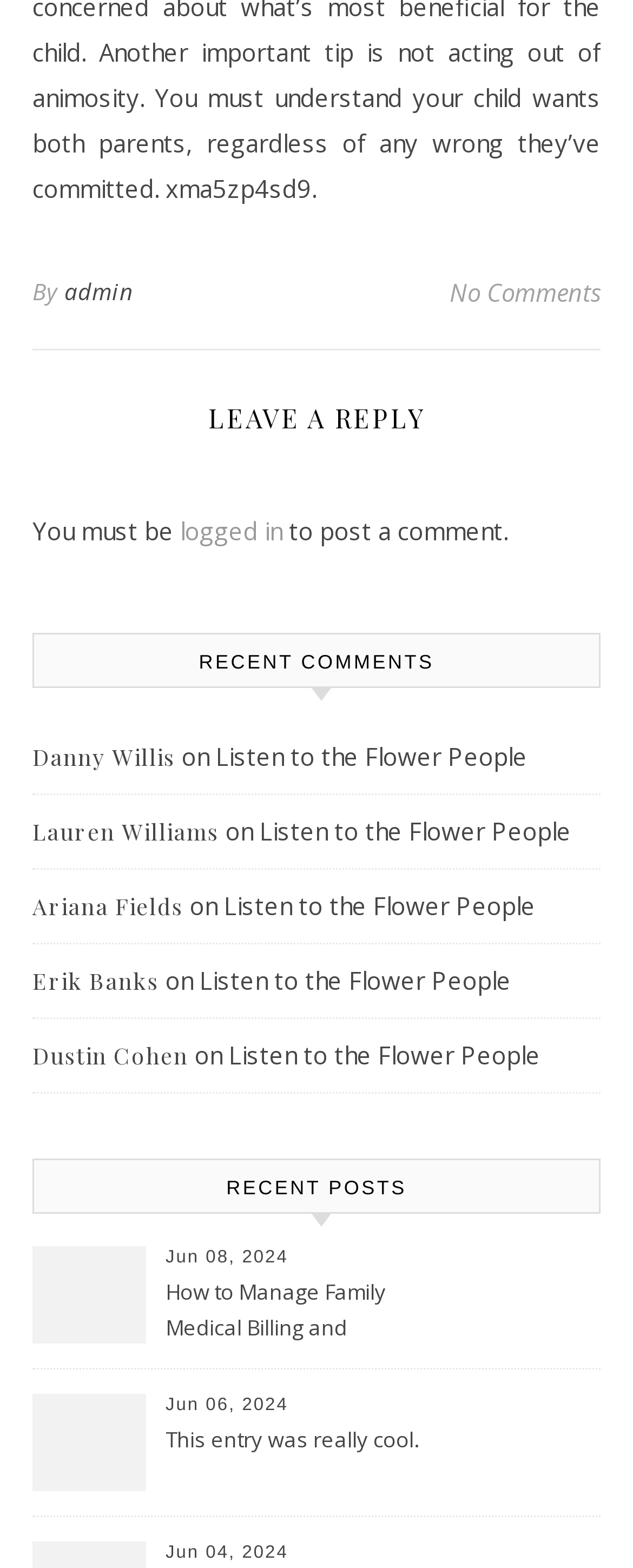Provide a brief response to the question below using one word or phrase:
What is required to post a comment?

To be logged in